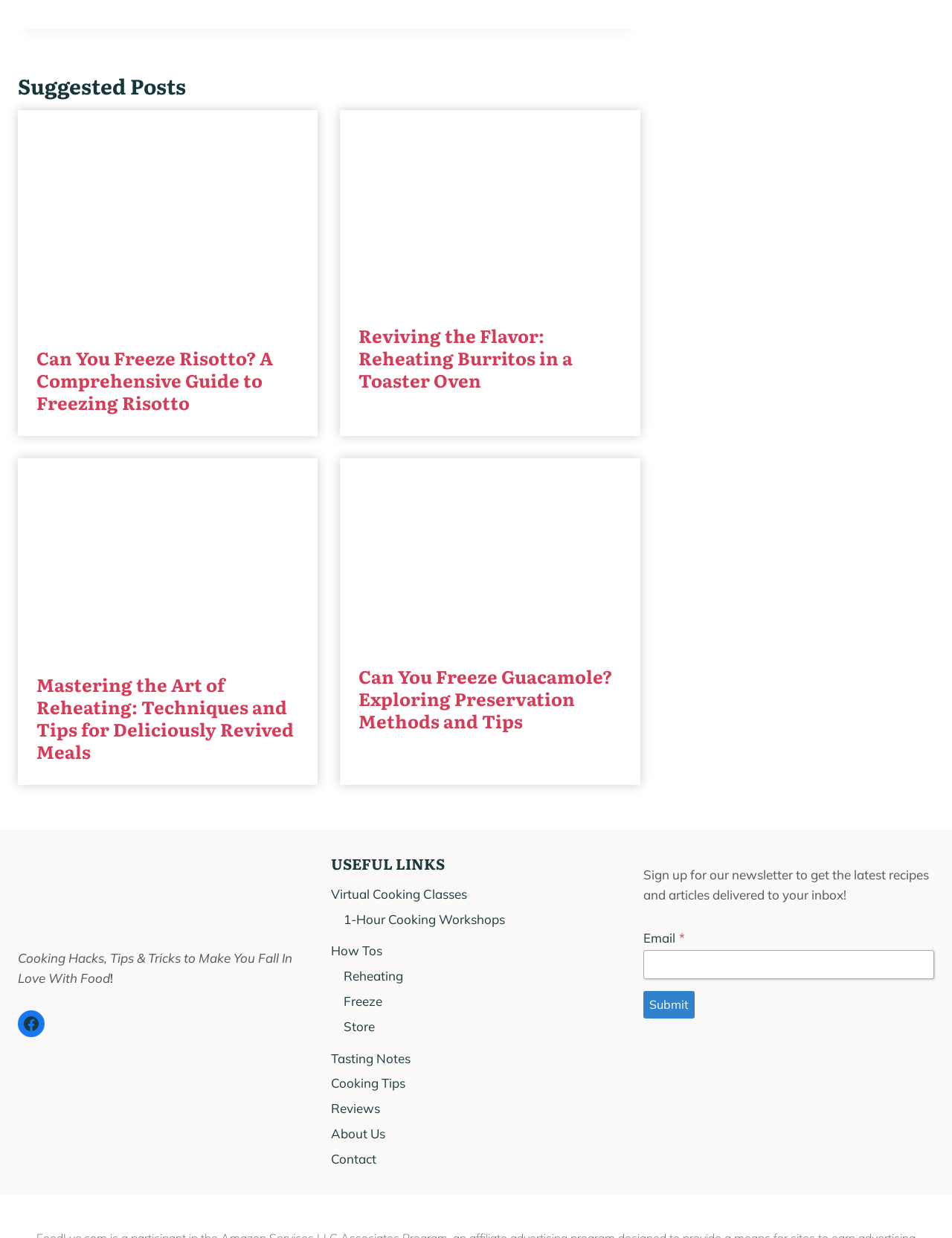What is the theme of the webpage?
Kindly answer the question with as much detail as you can.

The webpage appears to be focused on cooking, with suggested posts and useful links related to cooking techniques, recipes, and food preservation, as well as a newsletter sign-up for cooking-related content.